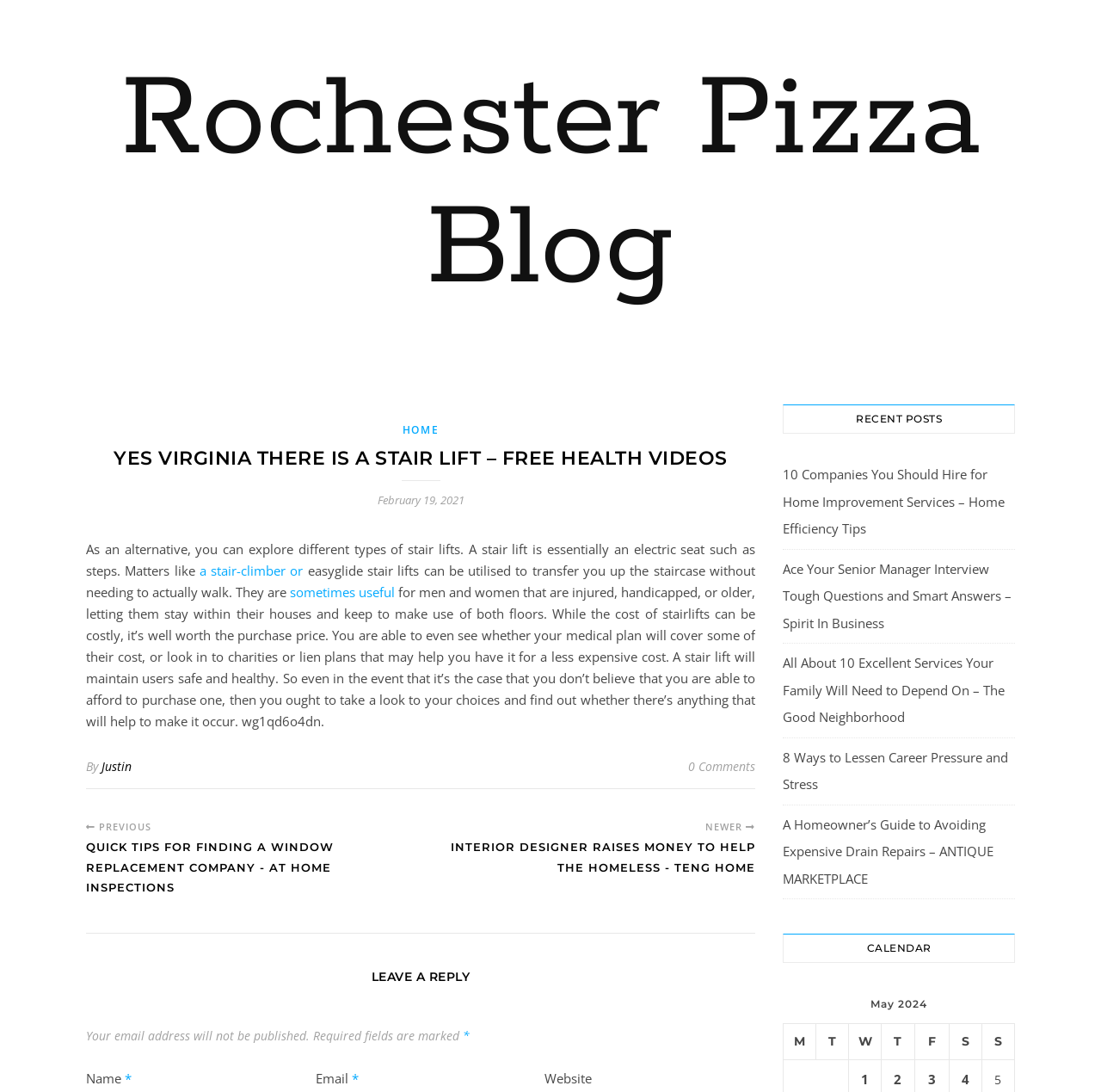Determine the bounding box coordinates of the section to be clicked to follow the instruction: "Explore the 'QUICK TIPS FOR FINDING A WINDOW REPLACEMENT COMPANY' article". The coordinates should be given as four float numbers between 0 and 1, formatted as [left, top, right, bottom].

[0.078, 0.767, 0.382, 0.837]